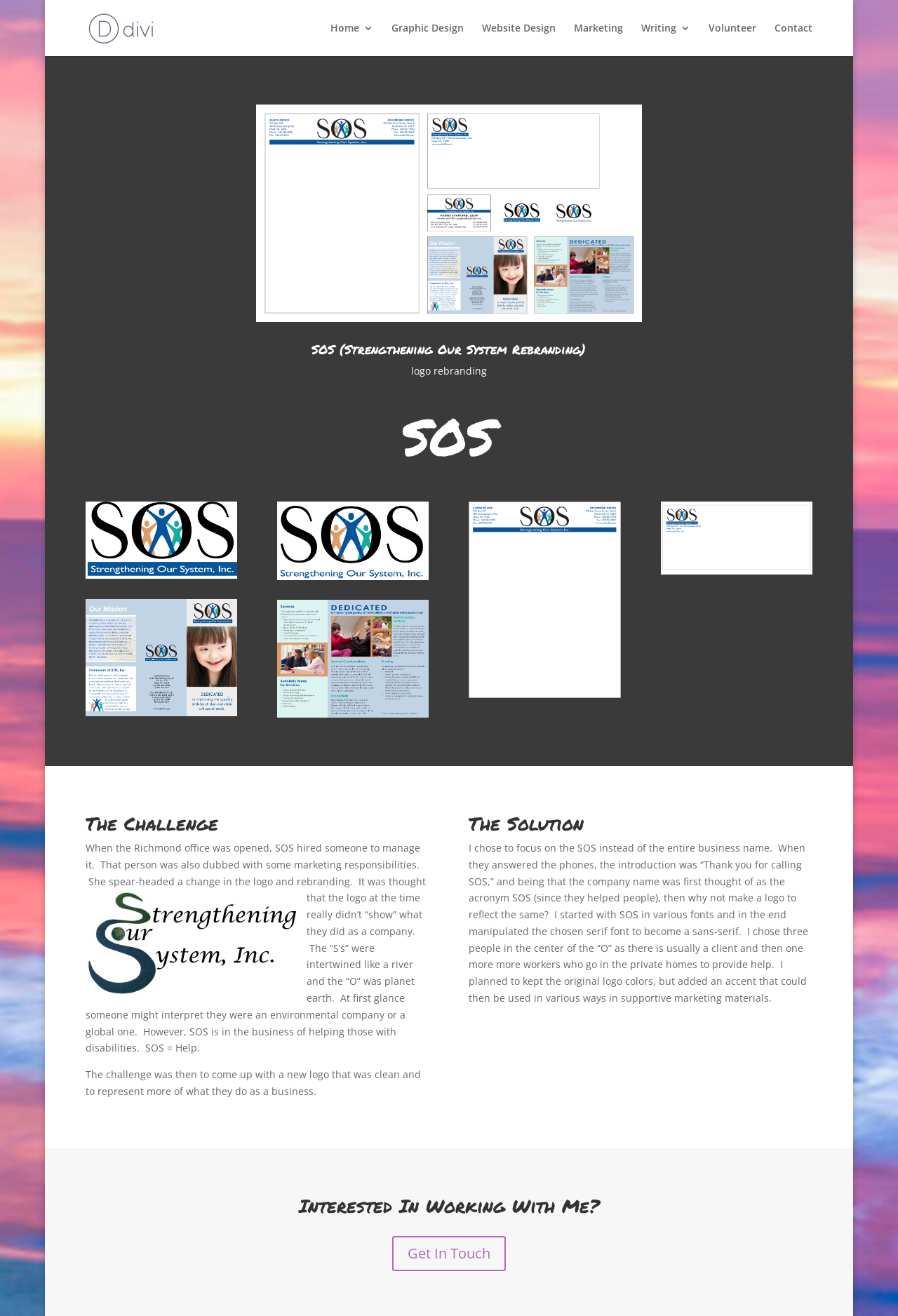Specify the bounding box coordinates of the element's area that should be clicked to execute the given instruction: "Read about SOS (Strengthening Our System Rebranding)". The coordinates should be four float numbers between 0 and 1, i.e., [left, top, right, bottom].

[0.347, 0.258, 0.653, 0.272]